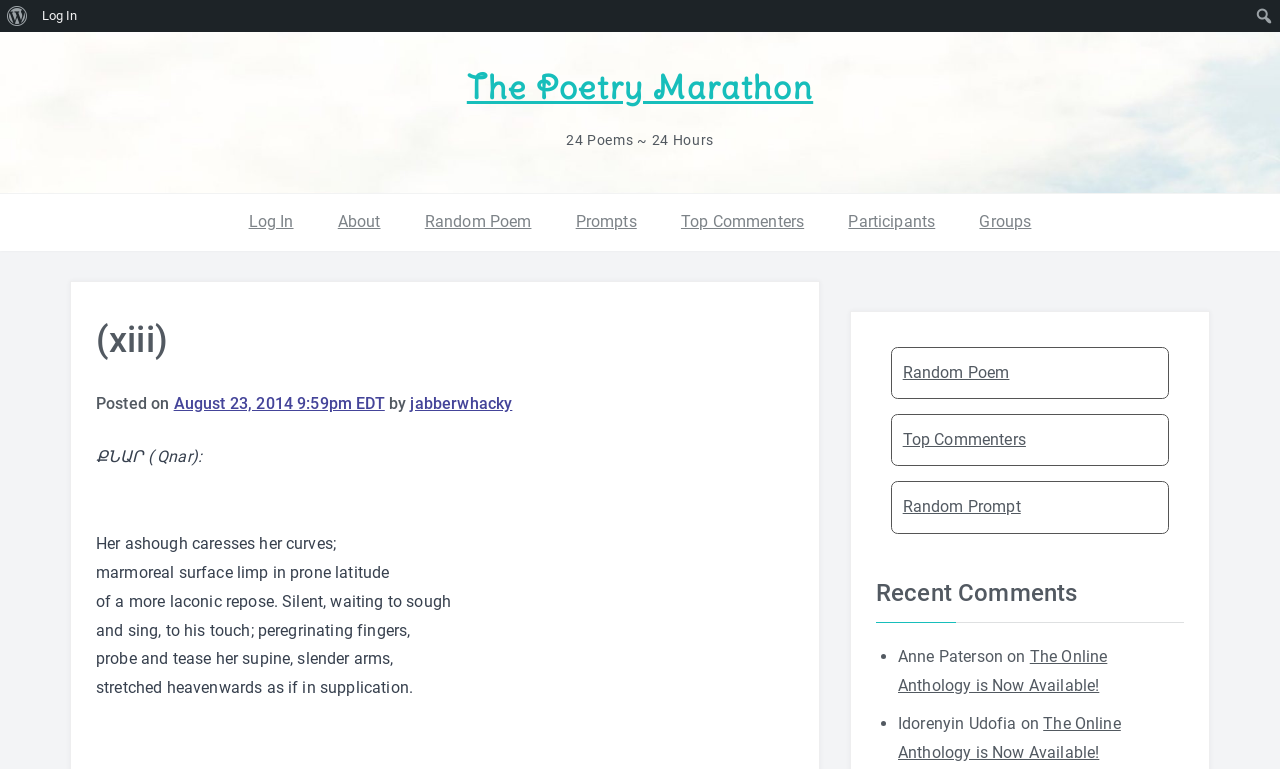Describe all visible elements and their arrangement on the webpage.

The webpage is about "The Poetry Marathon" and features a collection of poems and related information. At the top, there is a heading with the title "The Poetry Marathon" and a link with the same text. Below this, there is a static text "24 Poems ~ 24 Hours". 

On the top-right side, there are several links, including "Log In", "About", "Random Poem", "Prompts", "Top Commenters", "Participants", and "Groups". 

Below these links, there is a section with a heading "(xiii)" and a static text "Posted on August 23, 2014 9:59pm EDT" followed by the author's name "jabberwhacky". 

The main content of the page is a poem, "ՔՆԱՐ (Qnar)", which is divided into several stanzas. The poem's text is arranged vertically, with each line starting from the left side of the page. 

On the right side of the page, there are three links: "Random Poem", "Top Commenters", and "Random Prompt". Below these links, there is a heading "Recent Comments" followed by a list of comments. Each comment is marked with a bullet point and includes the commenter's name, the text "on", and a link to the commented post. 

At the very bottom of the page, there is a vertical menu with several menu items, including "About WordPress" and "Log In". On the bottom-right corner, there is a search box with a magnifying glass icon.